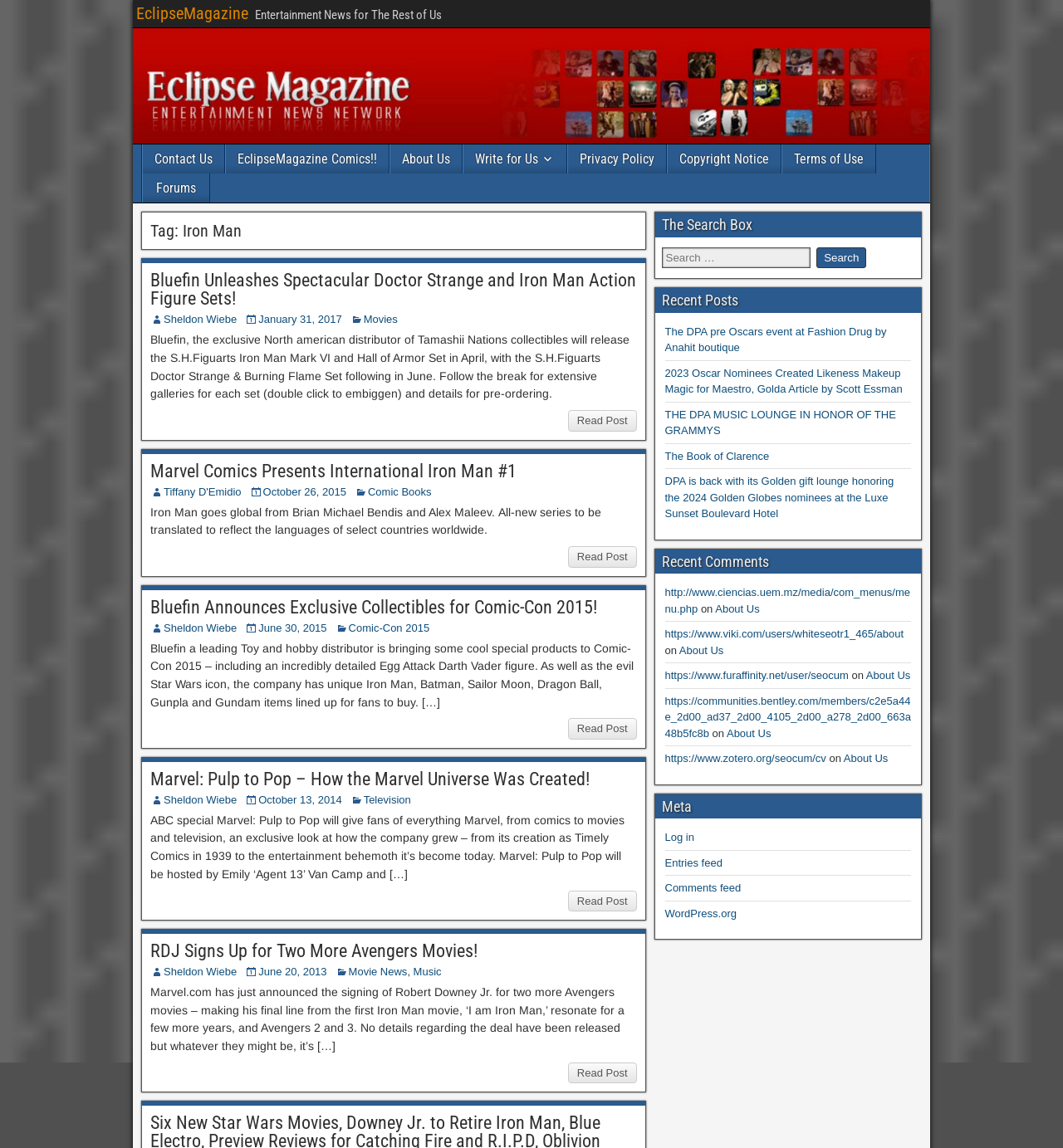Please analyze the image and give a detailed answer to the question:
What is the purpose of the search box?

The search box is located in the sidebar and has a button labeled 'Search', indicating that its purpose is to allow users to search the website for specific content.